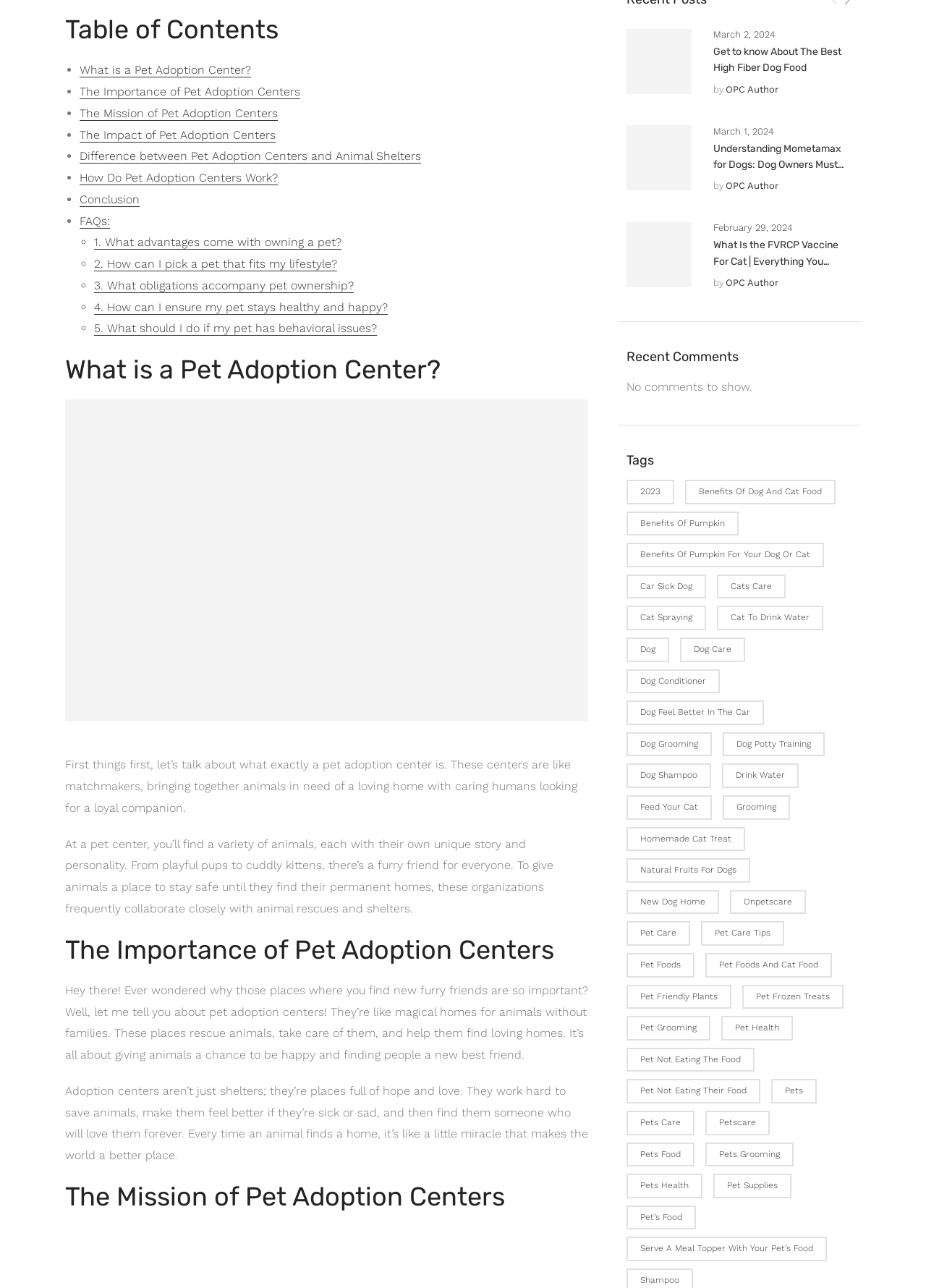Answer this question using a single word or a brief phrase:
Who is the author of the article 'Understanding Mometamax for Dogs: Dog Owners Must Have'?

OPC Author